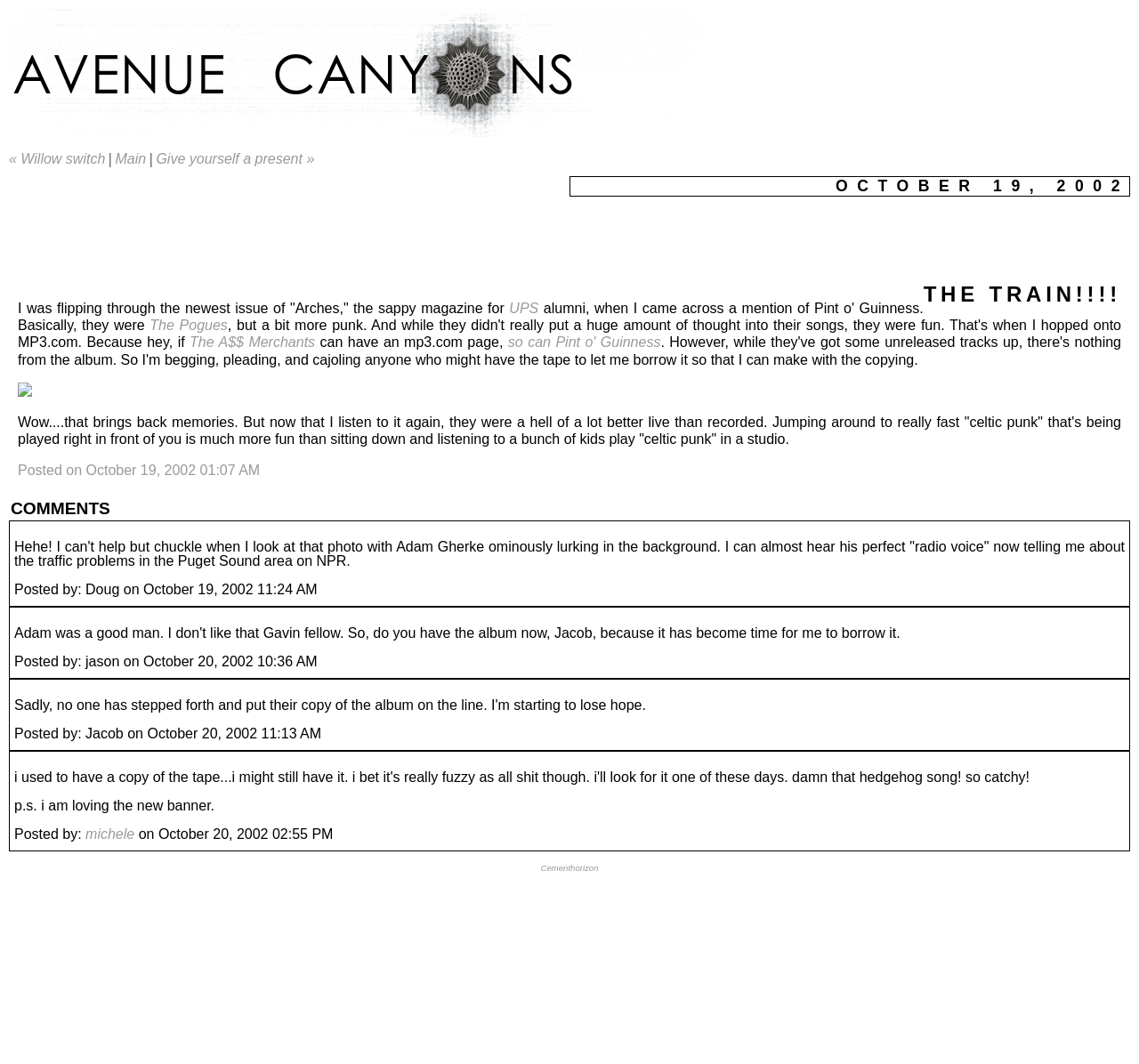Show the bounding box coordinates of the element that should be clicked to complete the task: "View the image".

[0.008, 0.008, 0.633, 0.13]